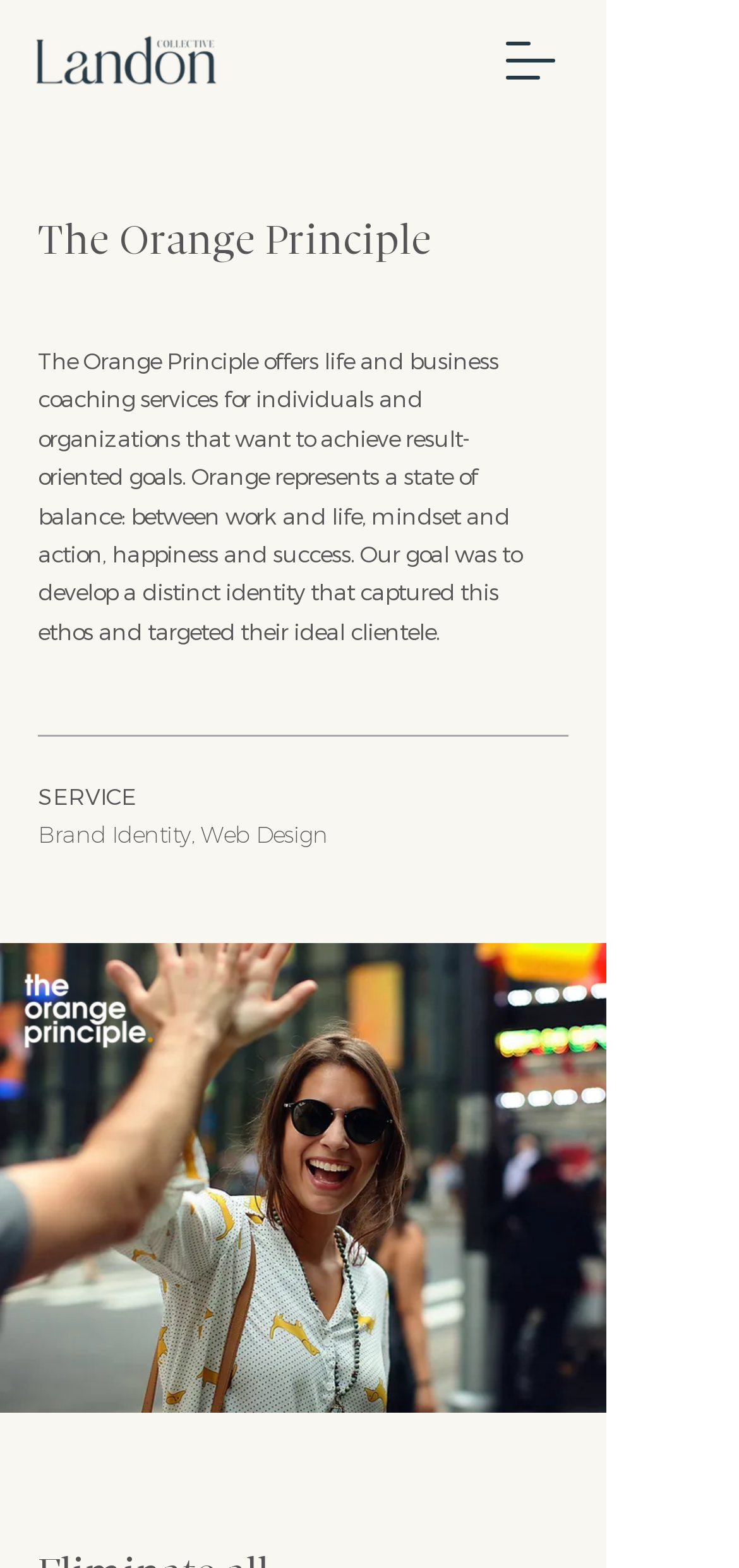Can you give a comprehensive explanation to the question given the content of the image?
What is the main service offered?

I found the answer by reading the StaticText element that describes the service offered by The Orange Principle, which is 'life and business coaching services for individuals and organizations'.